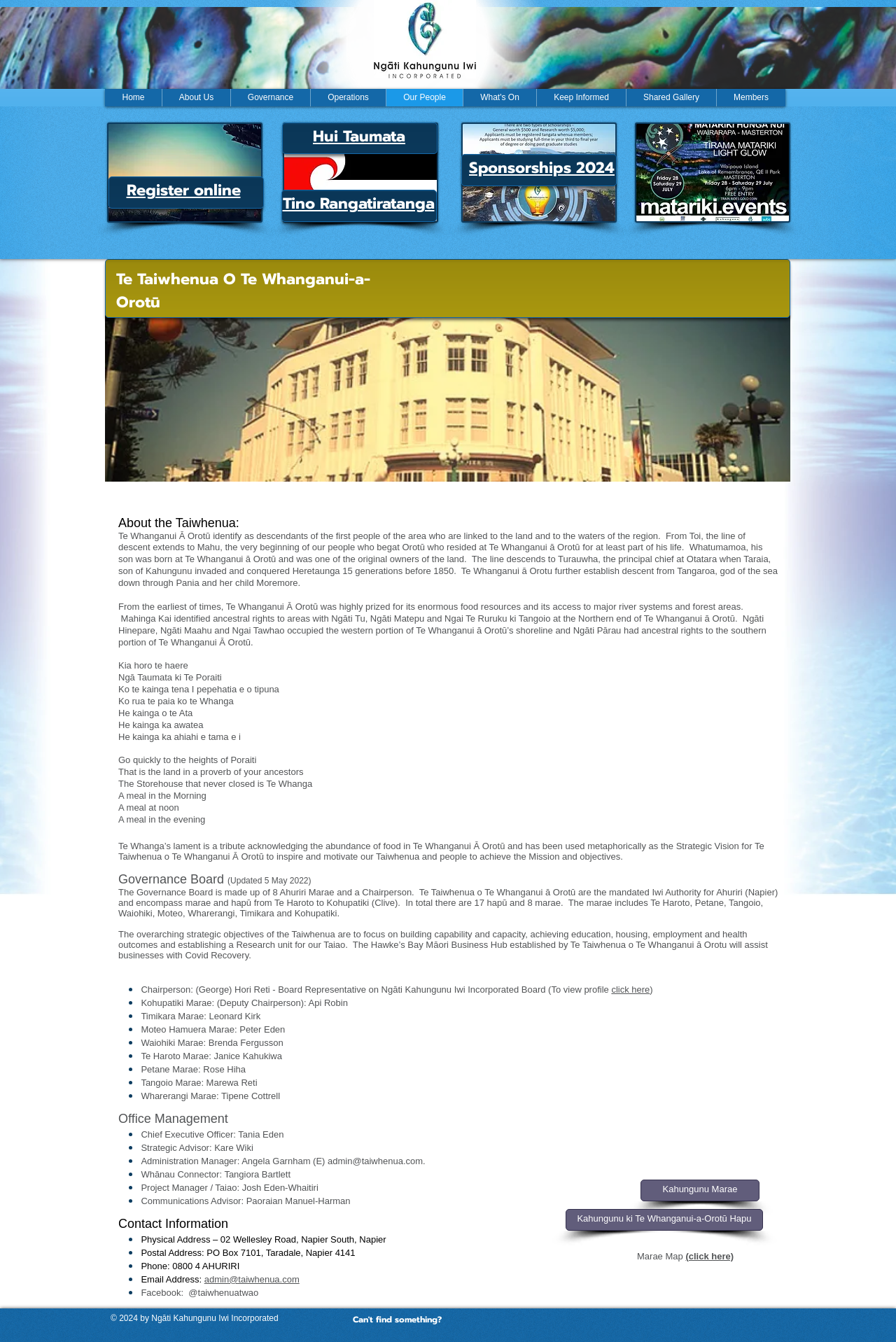Provide the bounding box coordinates for the area that should be clicked to complete the instruction: "Click on the 'admin@taiwhenua.com' email link".

[0.366, 0.861, 0.472, 0.869]